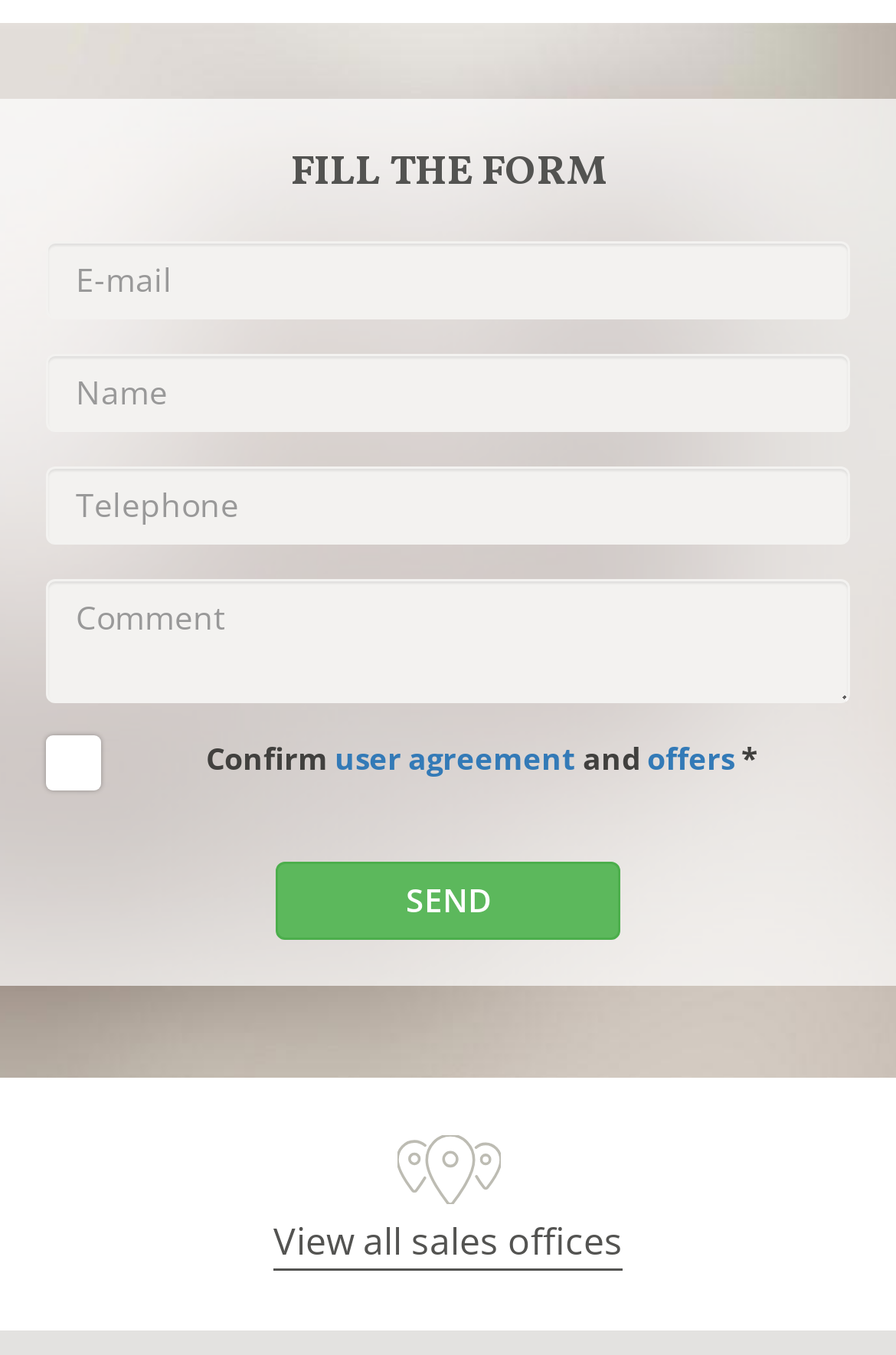Identify the bounding box coordinates of the element that should be clicked to fulfill this task: "View user agreement". The coordinates should be provided as four float numbers between 0 and 1, i.e., [left, top, right, bottom].

[0.373, 0.544, 0.642, 0.575]